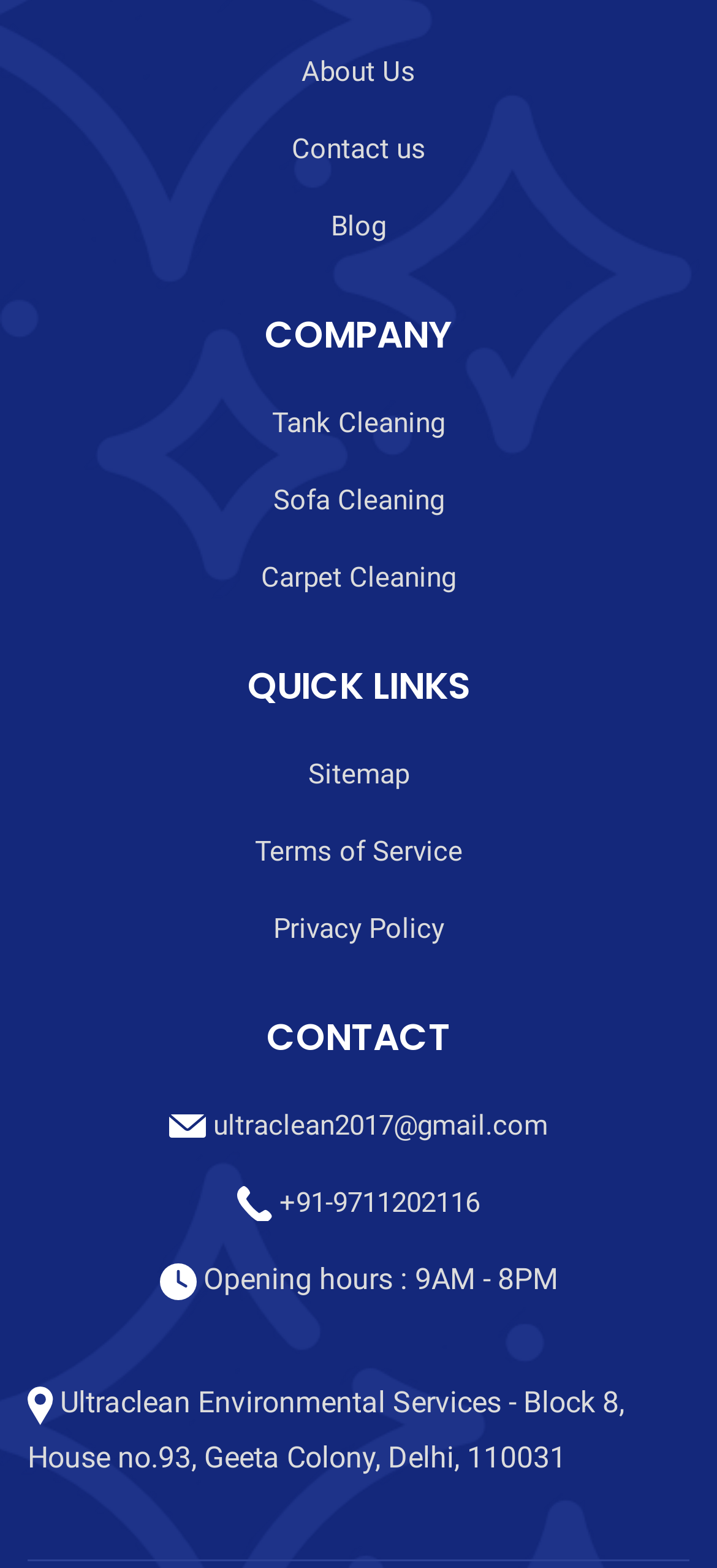Identify the bounding box coordinates for the element you need to click to achieve the following task: "Check About us". Provide the bounding box coordinates as four float numbers between 0 and 1, in the form [left, top, right, bottom].

None